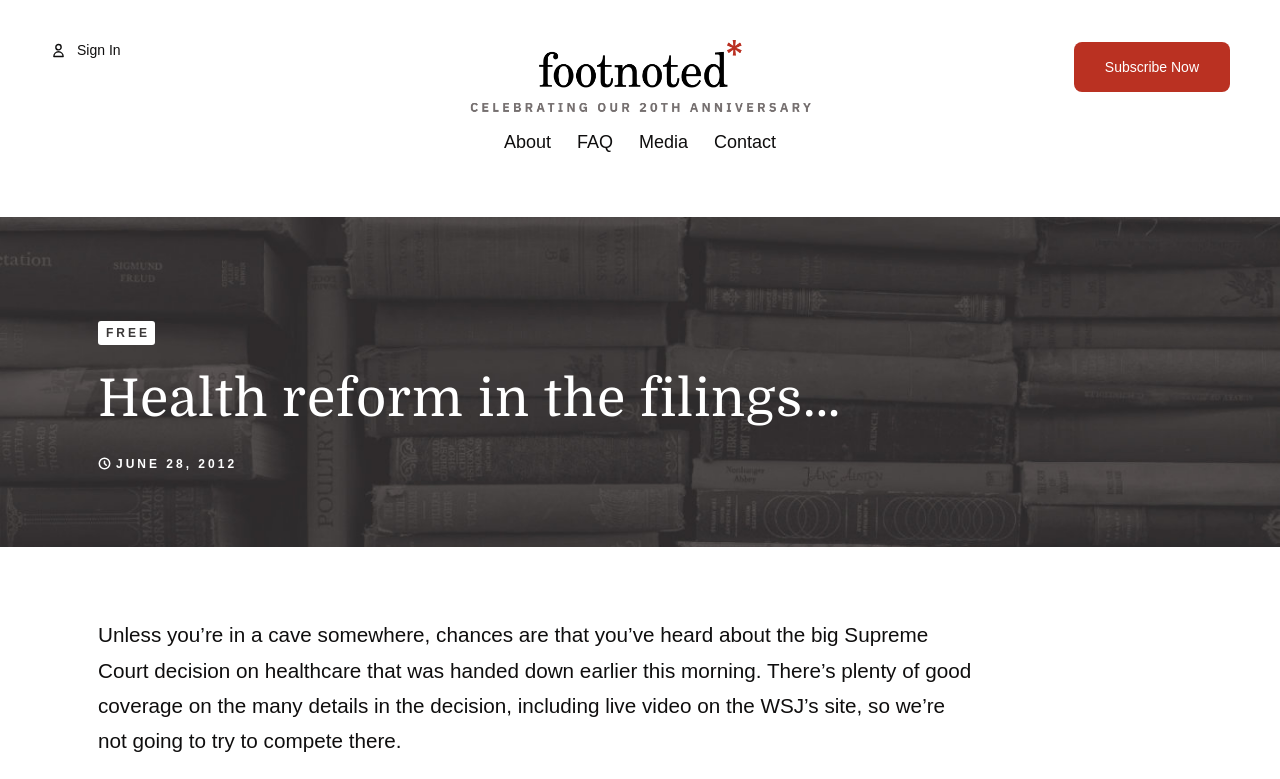What is the date mentioned in the article?
Using the visual information, respond with a single word or phrase.

JUNE 28, 2012